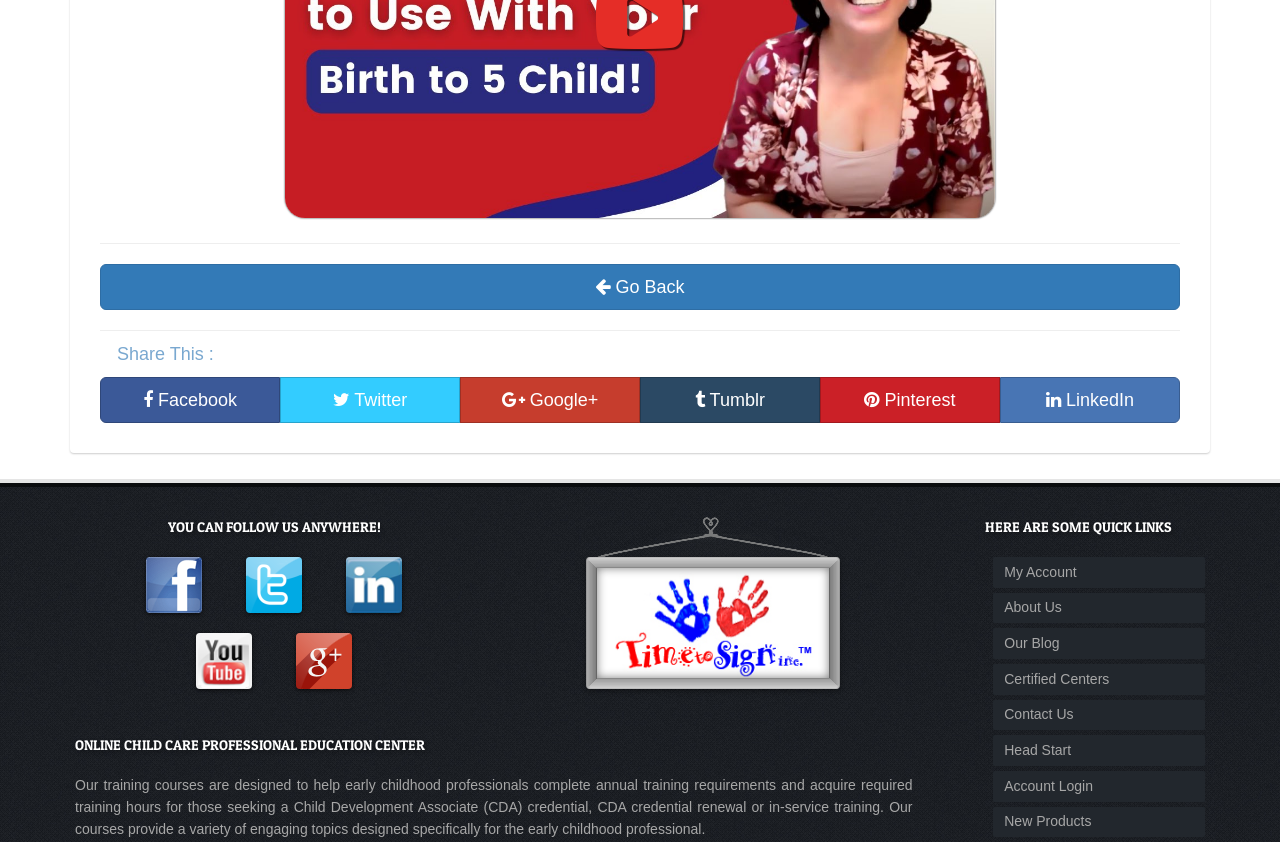Extract the bounding box coordinates for the UI element described by the text: "Facebook". The coordinates should be in the form of [left, top, right, bottom] with values between 0 and 1.

[0.078, 0.448, 0.219, 0.502]